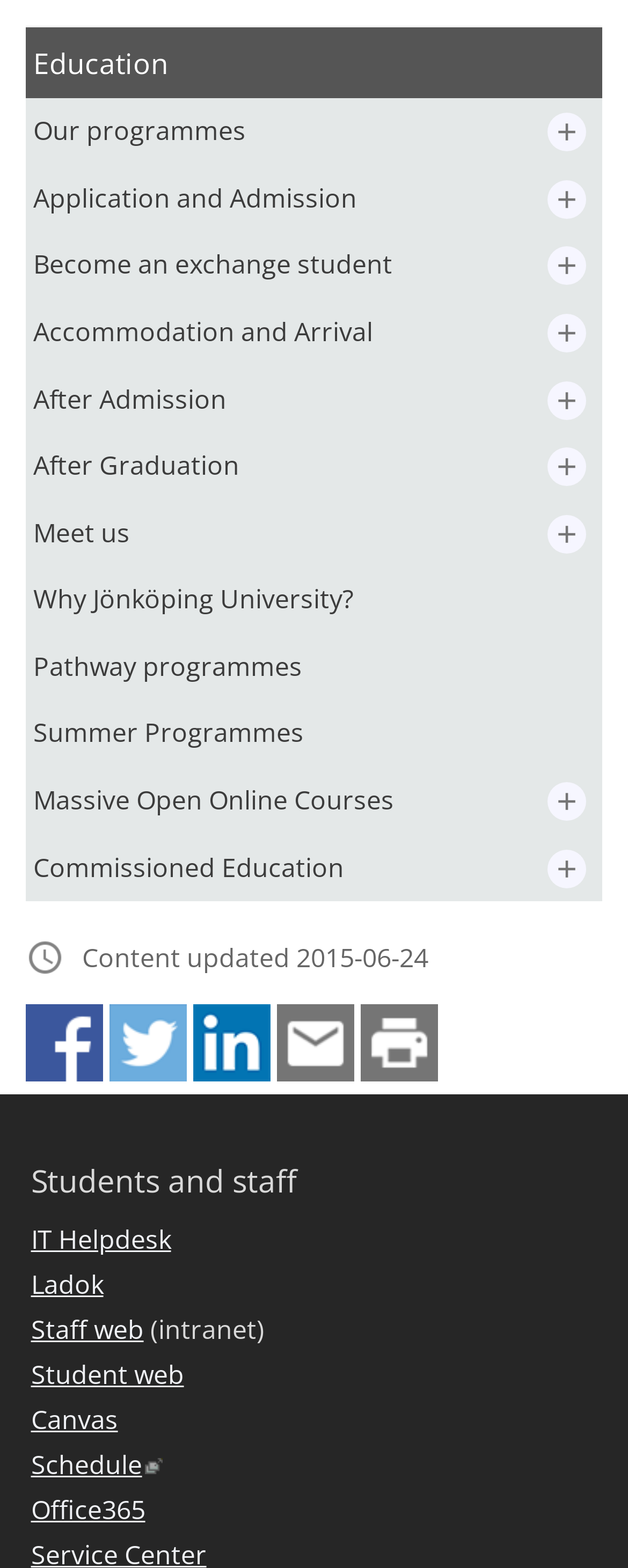Mark the bounding box of the element that matches the following description: "alt="Share this page through mail"".

[0.441, 0.672, 0.564, 0.694]